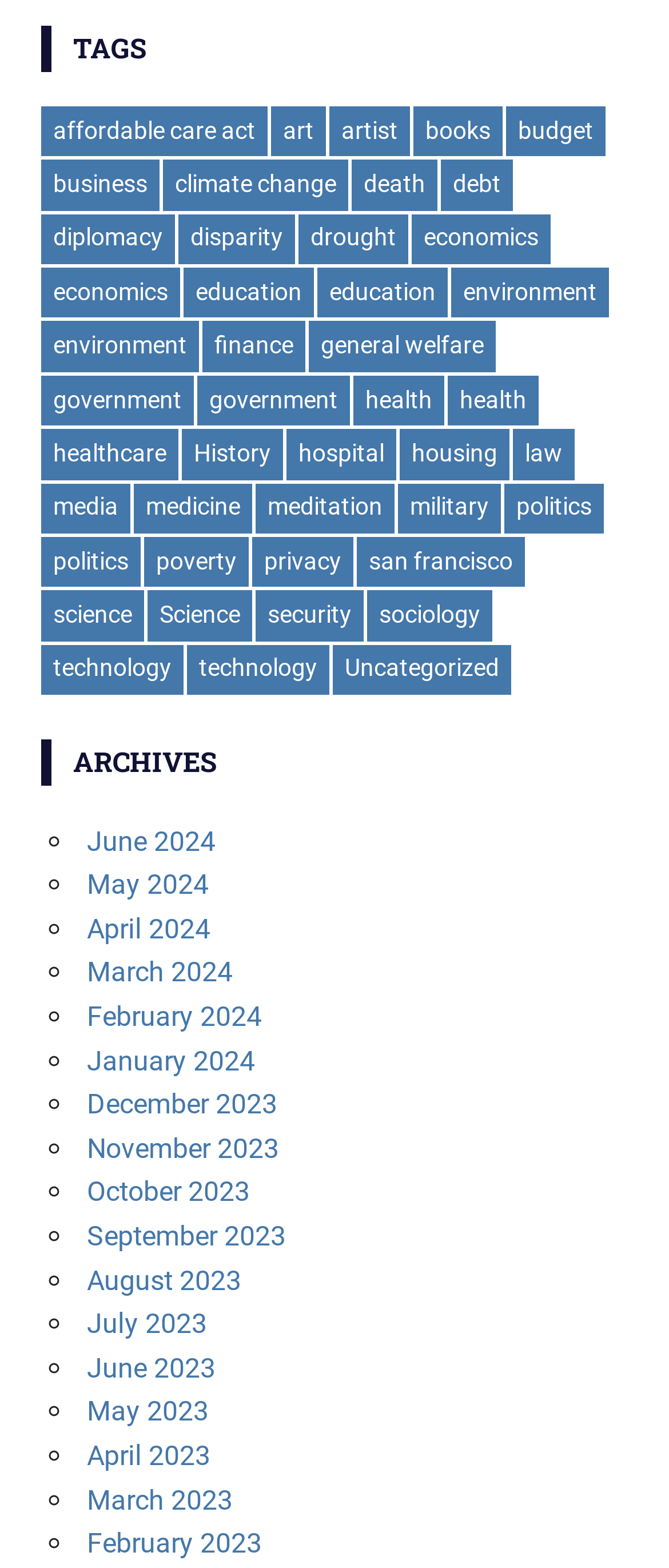Identify the bounding box coordinates for the element that needs to be clicked to fulfill this instruction: "browse 'June 2024' archives". Provide the coordinates in the format of four float numbers between 0 and 1: [left, top, right, bottom].

[0.13, 0.526, 0.323, 0.547]